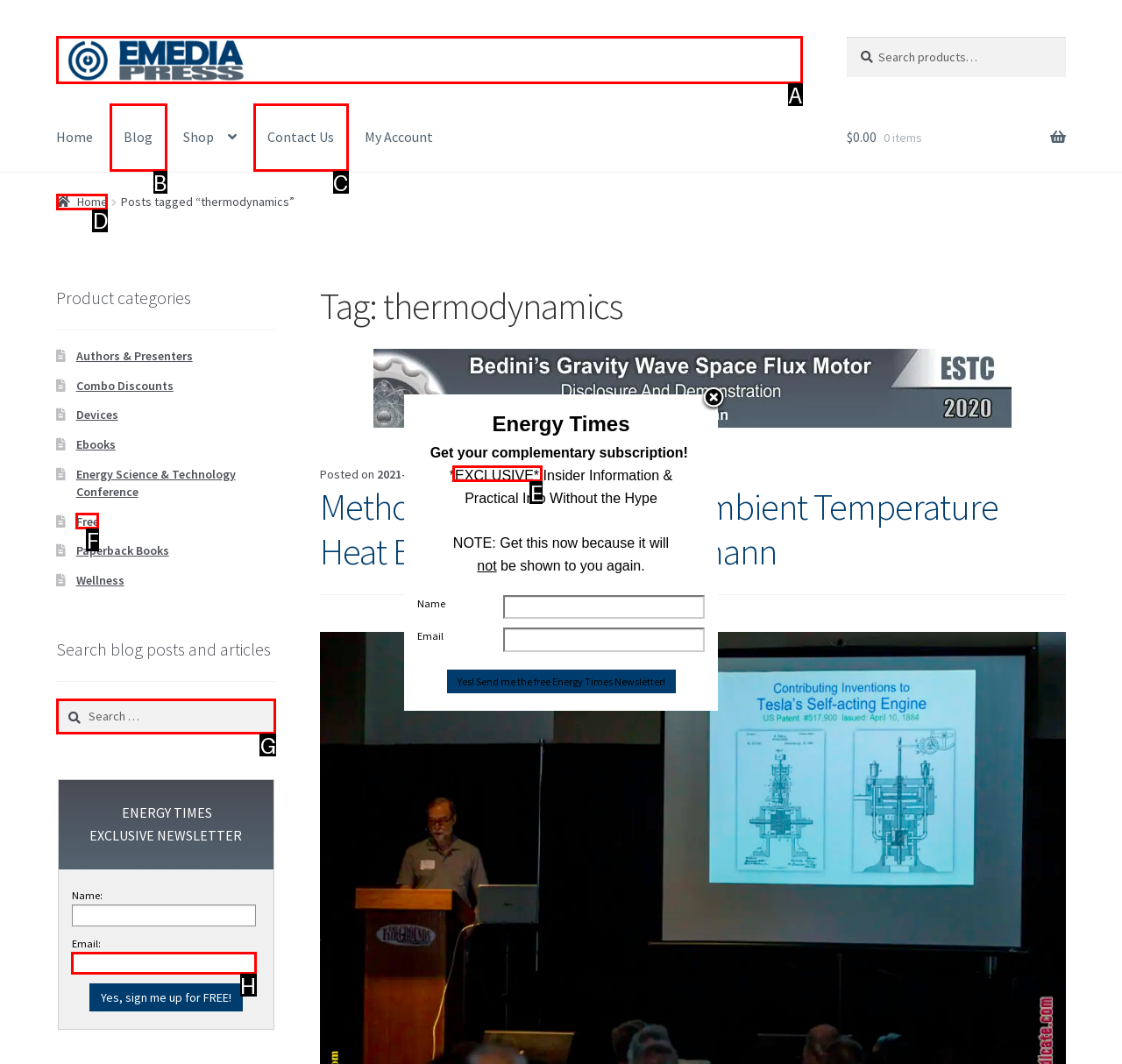Determine which letter corresponds to the UI element to click for this task: Search blog posts and articles
Respond with the letter from the available options.

G